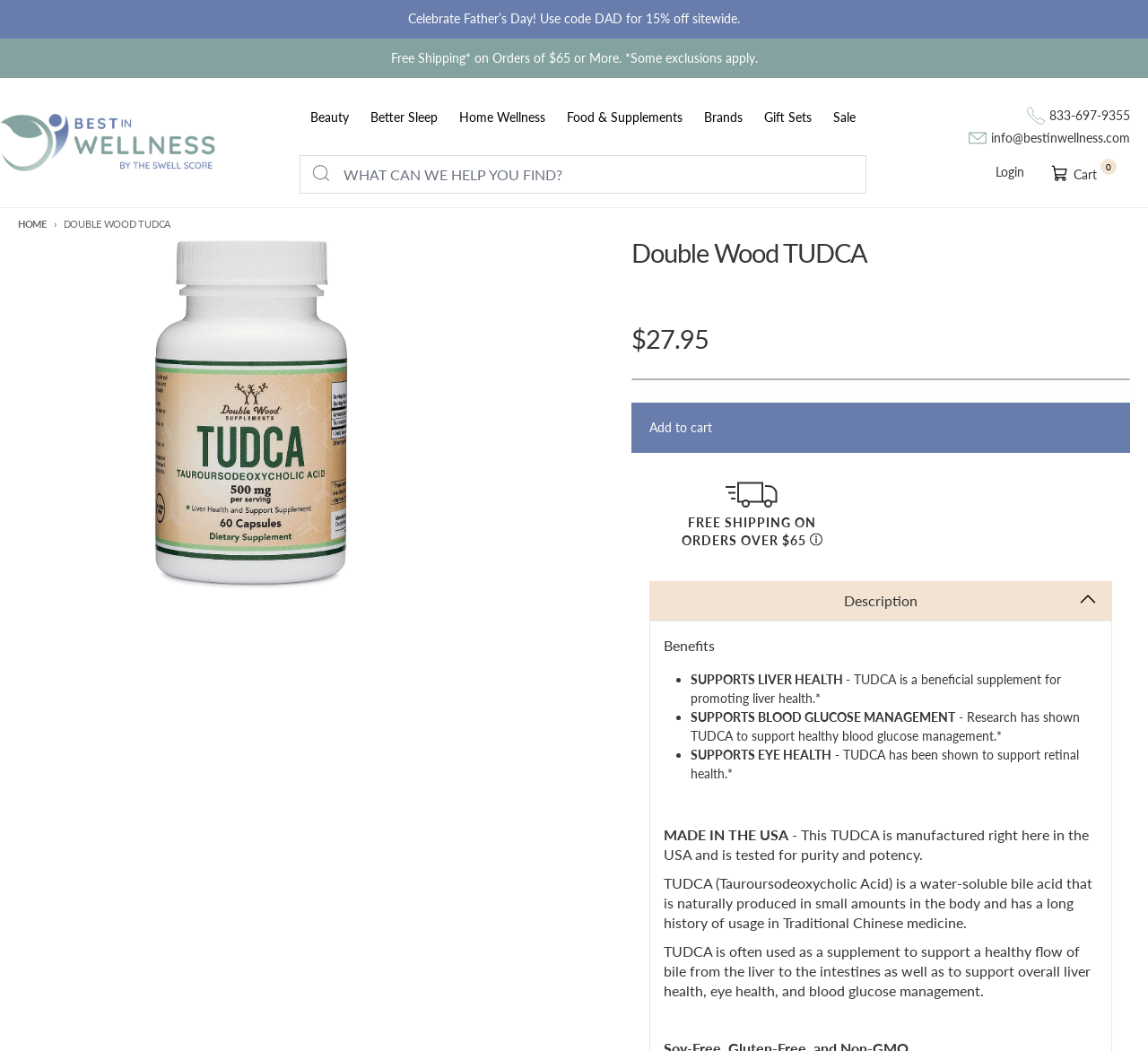What is the minimum order amount for free shipping?
Please give a detailed and elaborate explanation in response to the question.

I found the minimum order amount for free shipping by reading the top banner, where it is listed as 'Free Shipping* on Orders of $65 or More'.